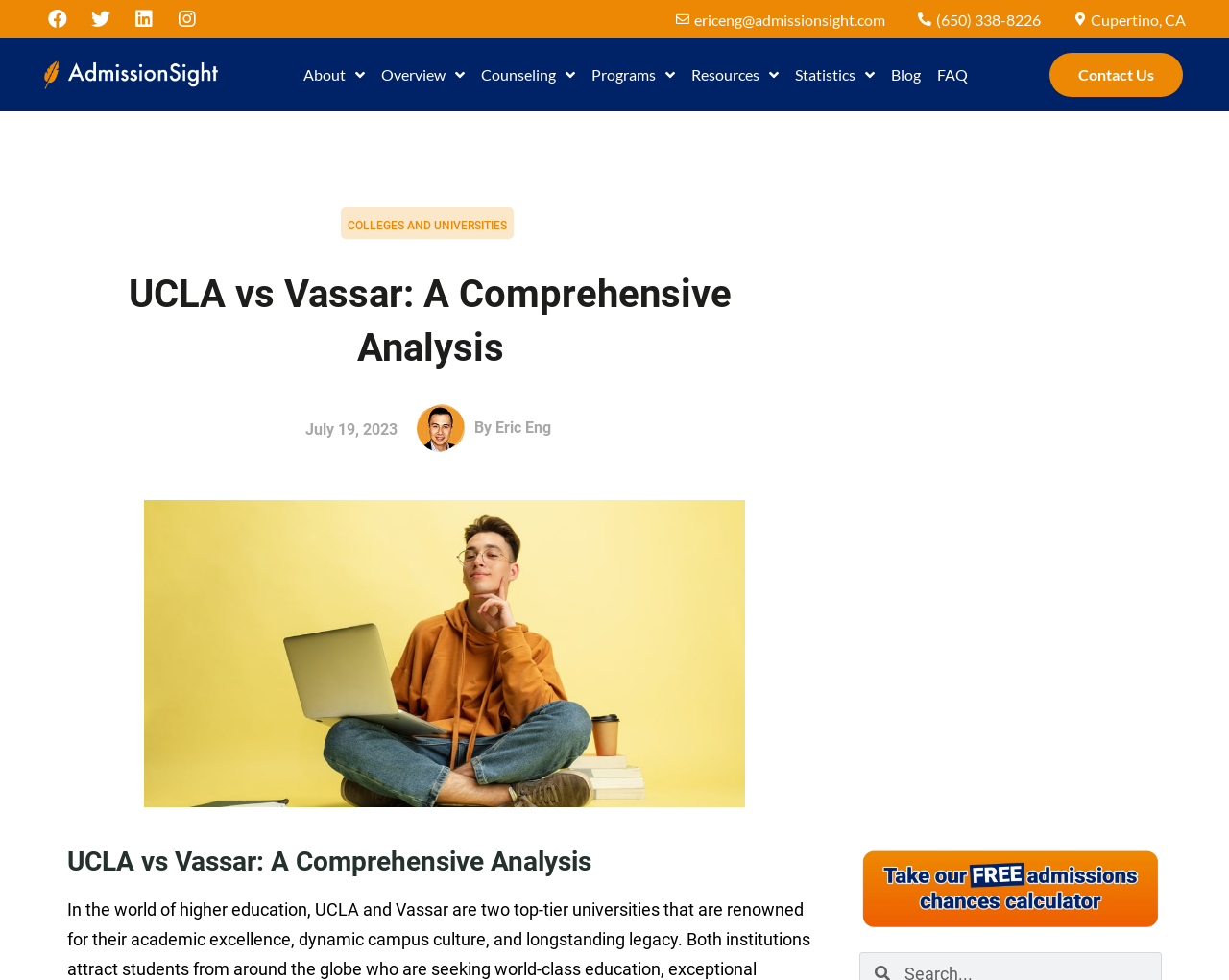Produce a meticulous description of the webpage.

The webpage is an article comparing UCLA and Vassar universities across various metrics. At the top left corner, there are four social media links: Facebook, Twitter, Linkedin, and Instagram. Next to them, there is a link to the AdmissionSight logo, which is accompanied by an image of the logo. 

Below the logo, there is a navigation menu with links to different sections of the website, including About, Overview, Counseling, Programs, Resources, Statistics, Blog, and FAQ. On the right side of the navigation menu, there is a contact information section with an email address, phone number, and location.

The main content of the article starts with a heading "UCLA vs Vassar: A Comprehensive Analysis" followed by the date "July 19, 2023". Below the date, there is an image of a student sitting on the floor with a laptop. The article is written by Eric Eng, as indicated by a heading below the image.

The article continues with a comprehensive analysis of UCLA and Vassar universities, but the exact content is not specified. At the bottom of the page, there is a repetition of the heading "UCLA vs Vassar: A Comprehensive Analysis" and a search bar with a "Search" label.